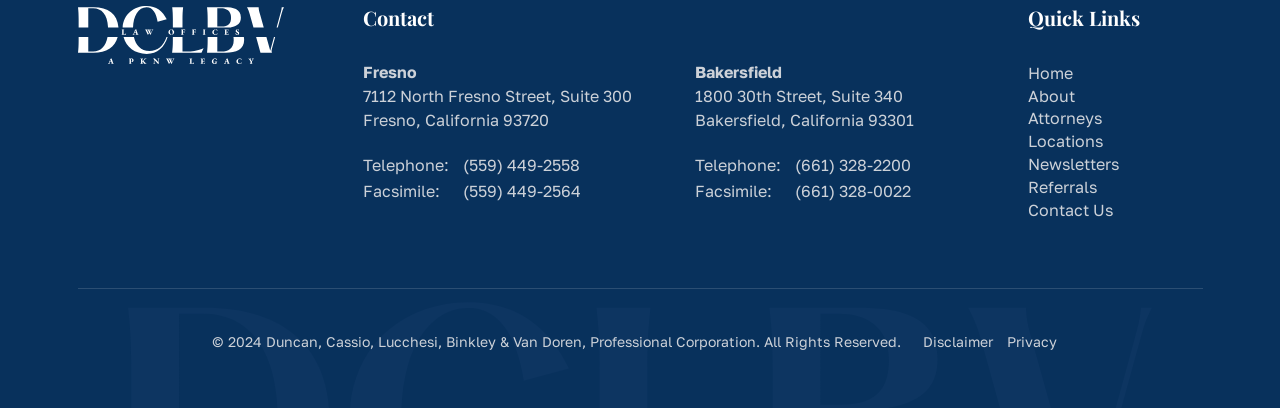Determine the bounding box coordinates of the clickable element to complete this instruction: "Check the 'Disclaimer'". Provide the coordinates in the format of four float numbers between 0 and 1, [left, top, right, bottom].

[0.721, 0.816, 0.776, 0.857]